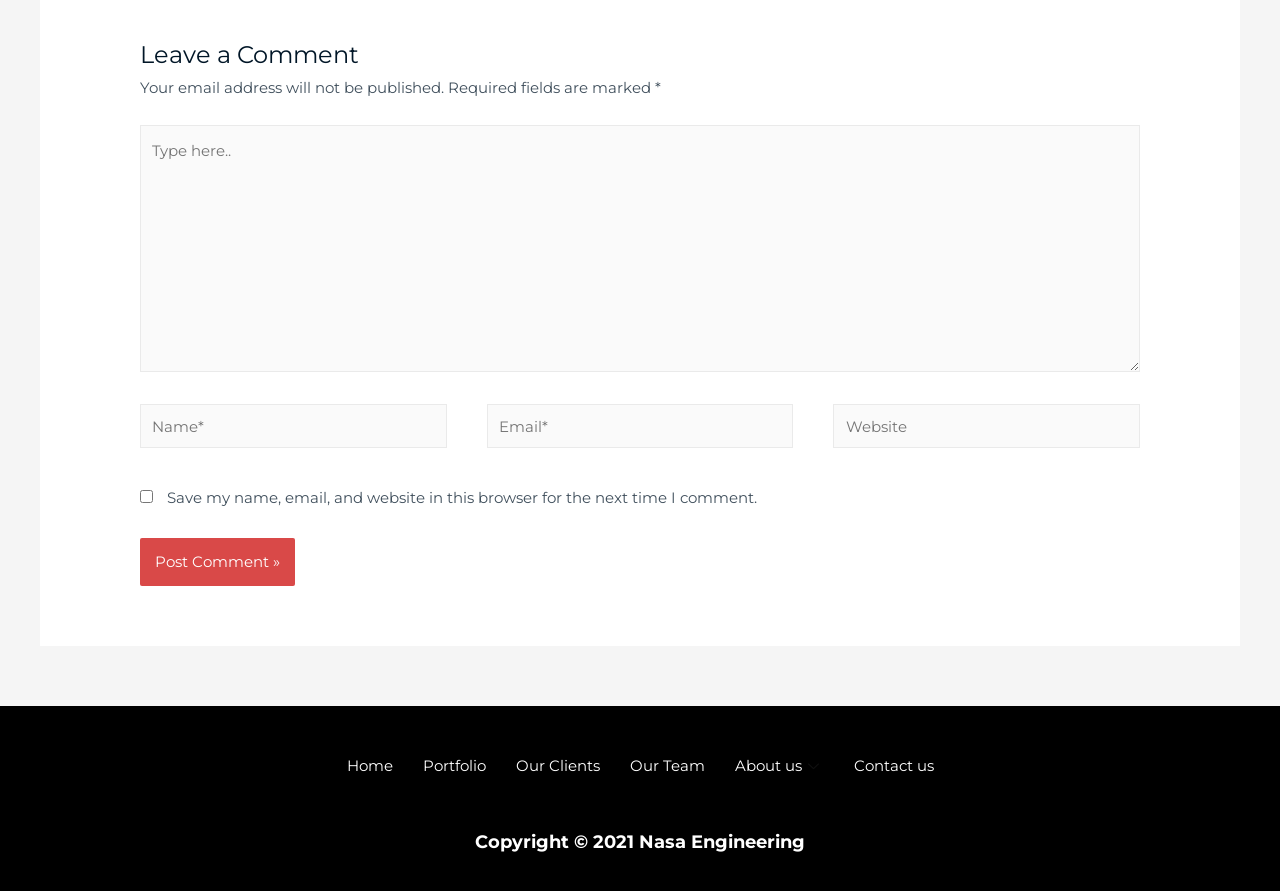Using the provided element description, identify the bounding box coordinates as (top-left x, top-left y, bottom-right x, bottom-right y). Ensure all values are between 0 and 1. Description: parent_node: Email* name="email" placeholder="Email*"

[0.38, 0.454, 0.62, 0.503]